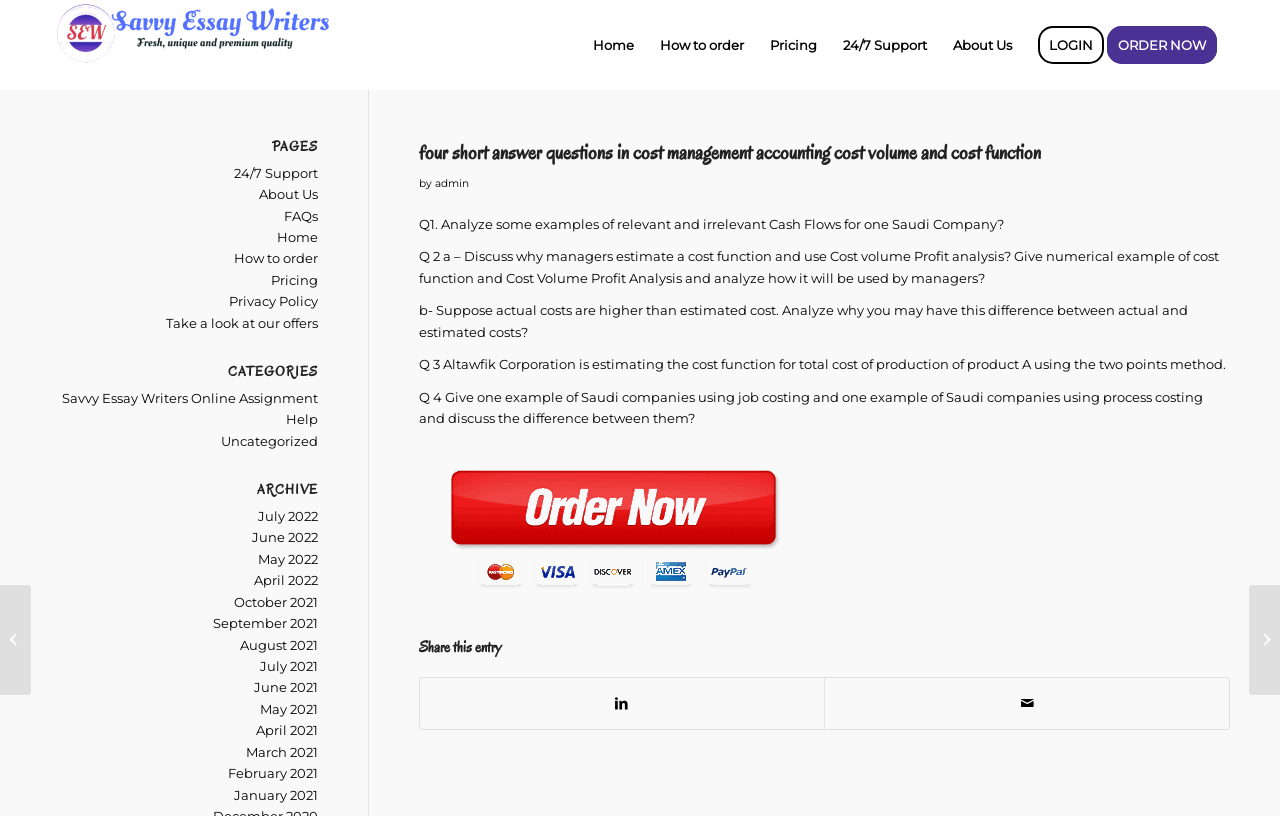Find the bounding box coordinates for the area that must be clicked to perform this action: "Check the 'Pricing' page".

[0.591, 0.001, 0.648, 0.109]